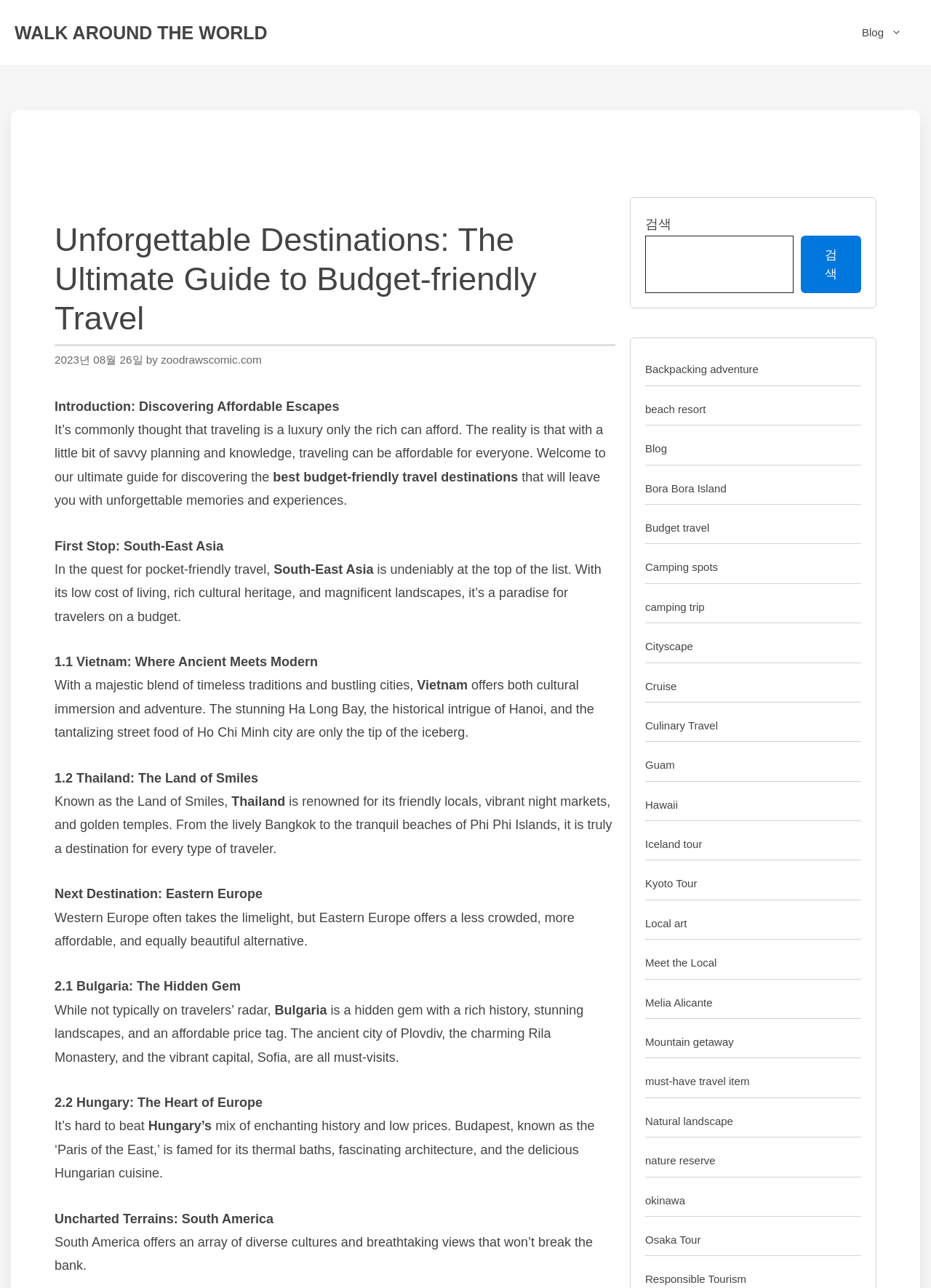Identify the title of the webpage and provide its text content.

Unforgettable Destinations: The Ultimate Guide to Budget-friendly Travel